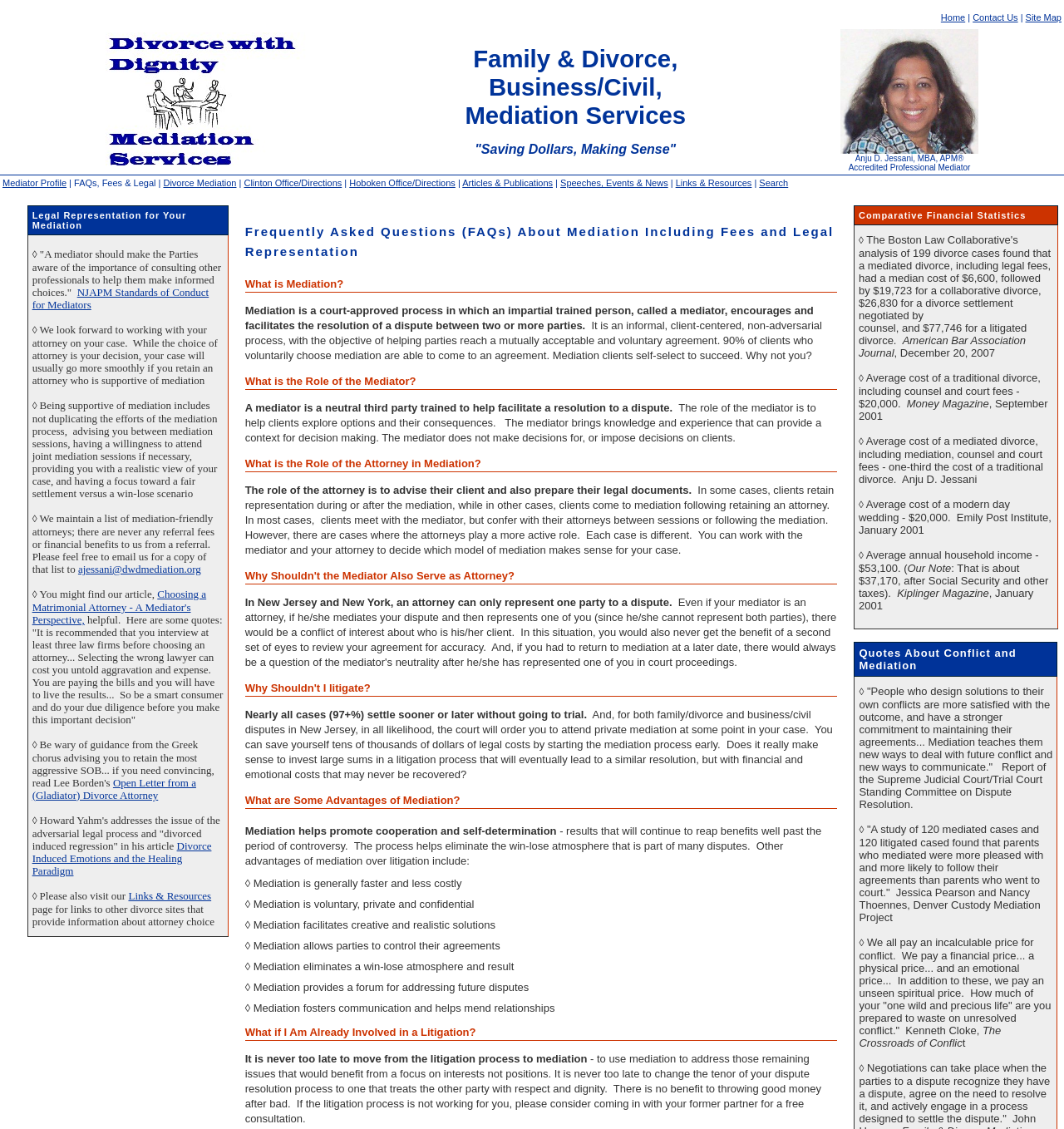Identify the bounding box for the given UI element using the description provided. Coordinates should be in the format (top-left x, top-left y, bottom-right x, bottom-right y) and must be between 0 and 1. Here is the description: Speeches, Events & News

[0.527, 0.158, 0.628, 0.166]